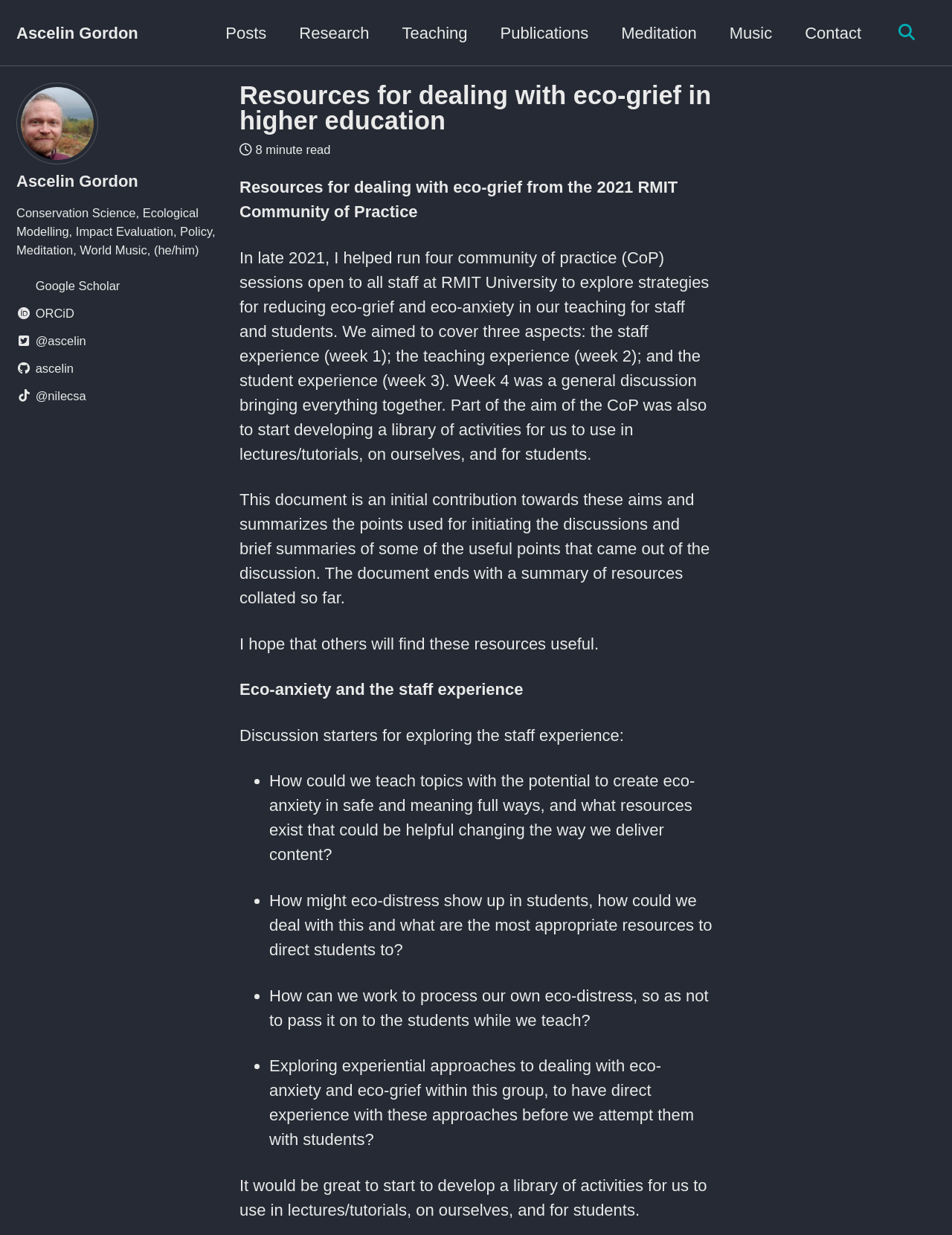Locate the UI element described as follows: "@nilecsa". Return the bounding box coordinates as four float numbers between 0 and 1 in the order [left, top, right, bottom].

[0.017, 0.312, 0.234, 0.329]